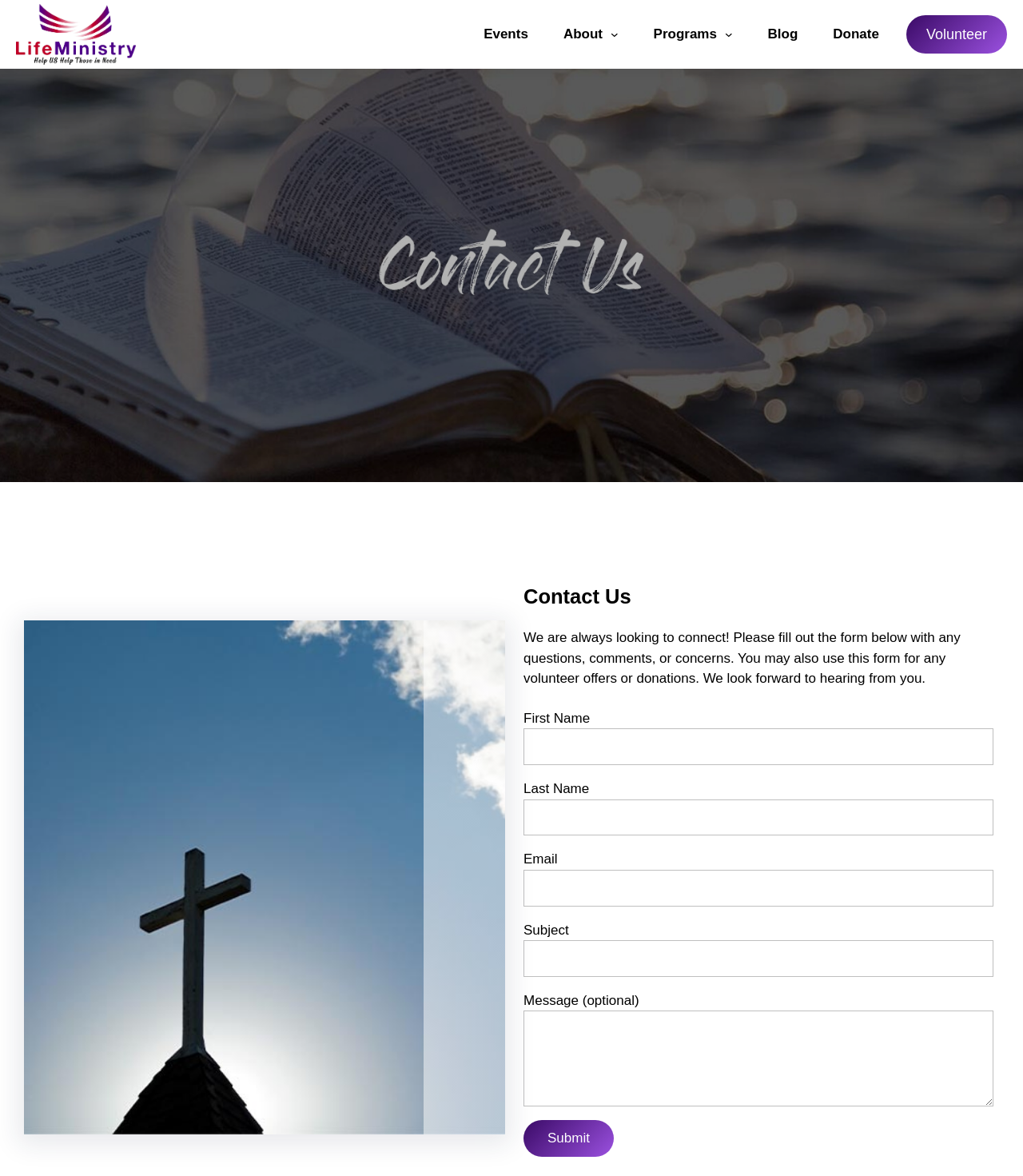What is the label of the last field in the contact form?
Kindly offer a comprehensive and detailed response to the question.

The last field in the contact form is a textbox labeled 'Message (optional)', which suggests that it is not a required field.